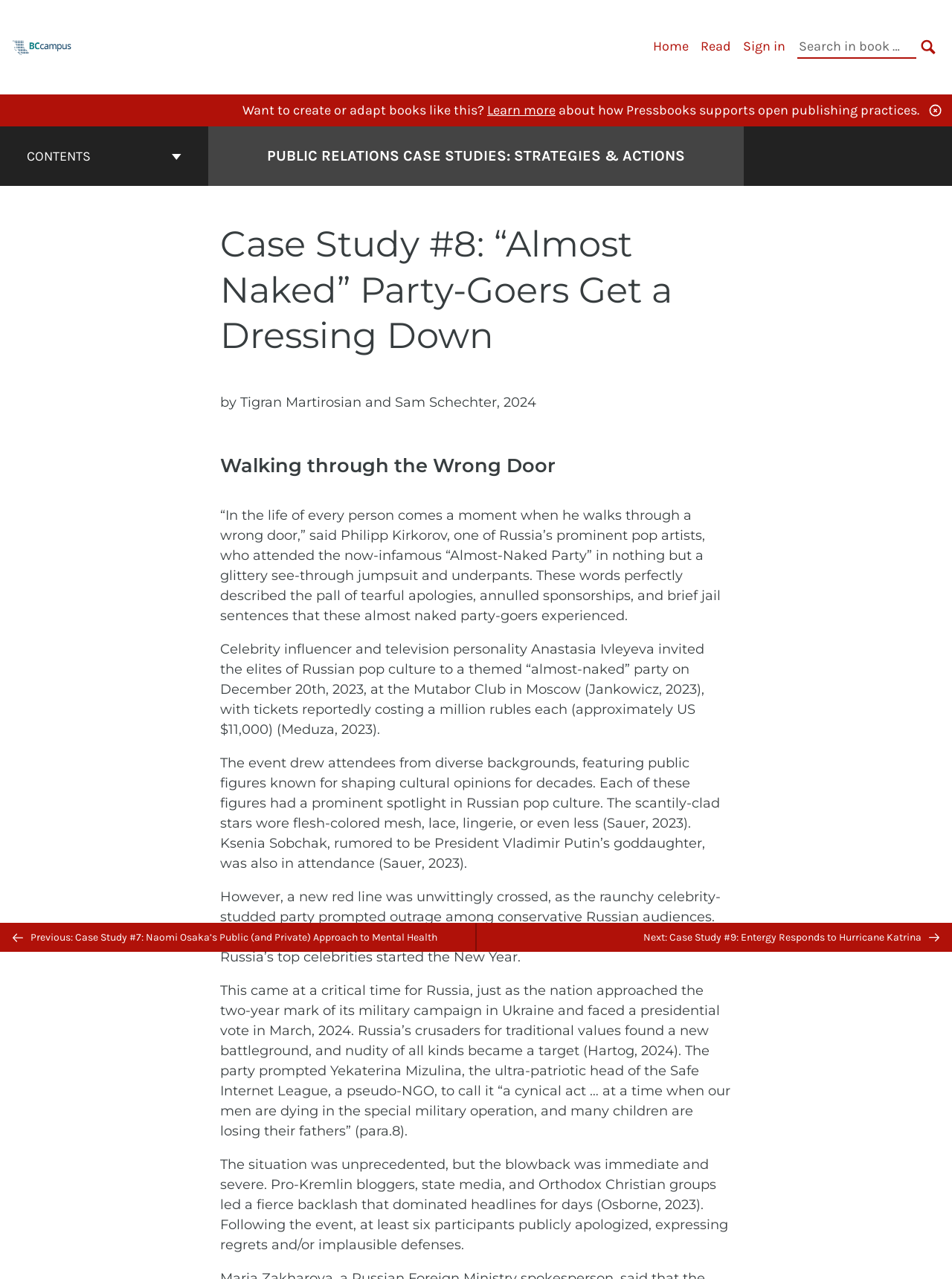Kindly determine the bounding box coordinates of the area that needs to be clicked to fulfill this instruction: "Search in book".

[0.838, 0.028, 0.962, 0.046]